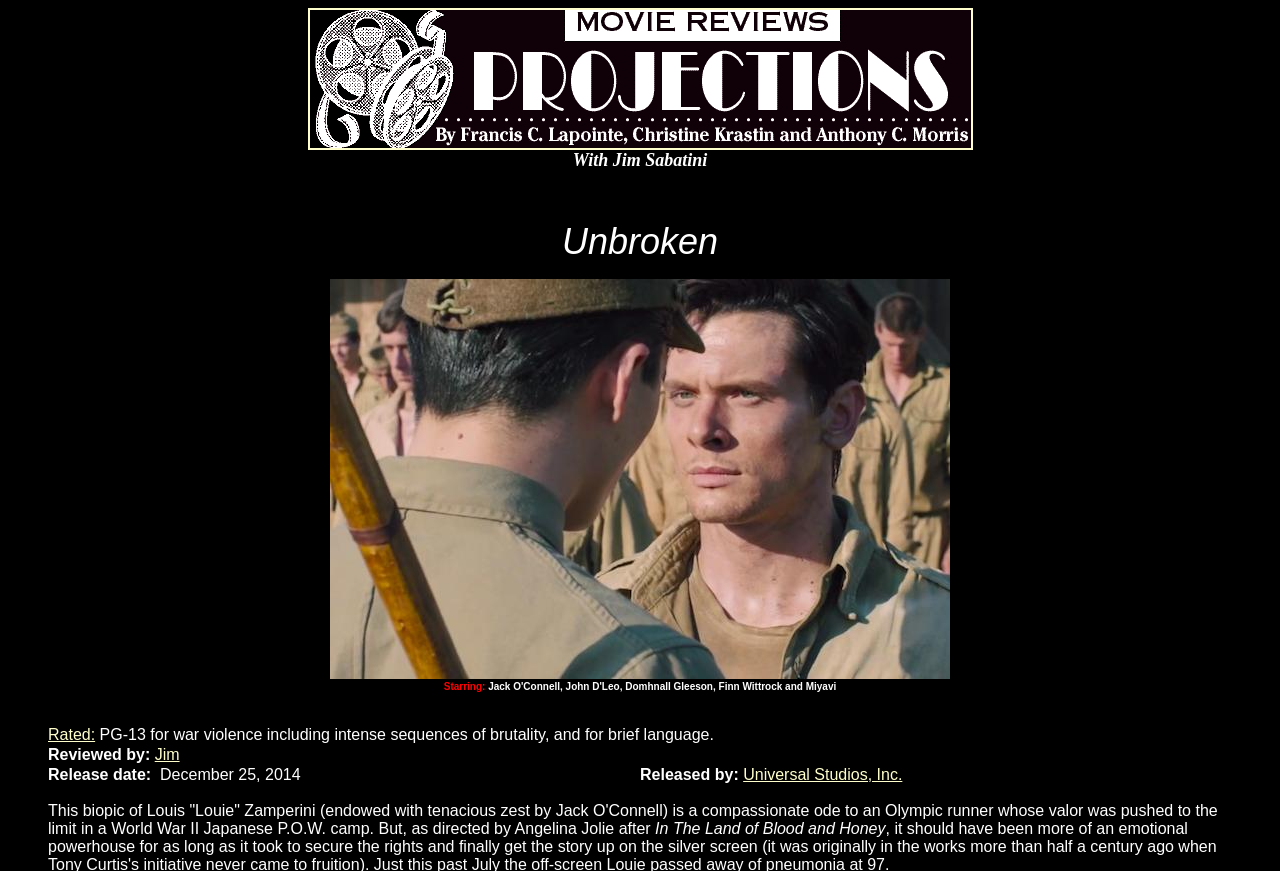What is the rating of the movie?
Please provide a comprehensive answer to the question based on the webpage screenshot.

The rating of the movie can be found in the layout table cell element with the text 'Rated: PG-13 for war violence including intense sequences of brutality, and for brief language.' located in the blockquote element, with a bounding box of [0.037, 0.834, 0.963, 0.857].